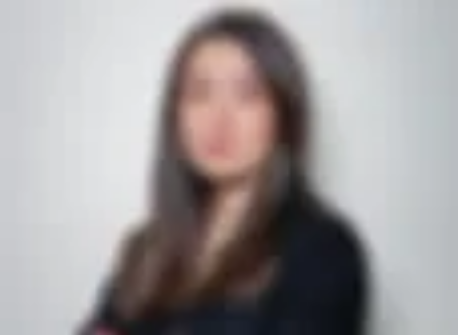Generate an elaborate caption that includes all aspects of the image.

The image features a professional headshot of a young woman with long, straight hair, posing confidently with her arms crossed. She appears to be in a studio setting with a neutral background, emphasizing her expression and demeanor.

According to the accompanying information, this individual is identified as Rachel Njeim, a Post Doctoral Associate. She has earned her PharmD and PhD. Rachel is engaged in advanced research within the biomedical sciences, indicating her significant experience and expertise in the field. Her background reflects a commitment to advancing medical knowledge through her work.

The context suggests that Rachel is actively contributing to the scientific community, and her role likely involves collaboration with other researchers and academics. This image encapsulates her professional identity and dedication to her field of study.